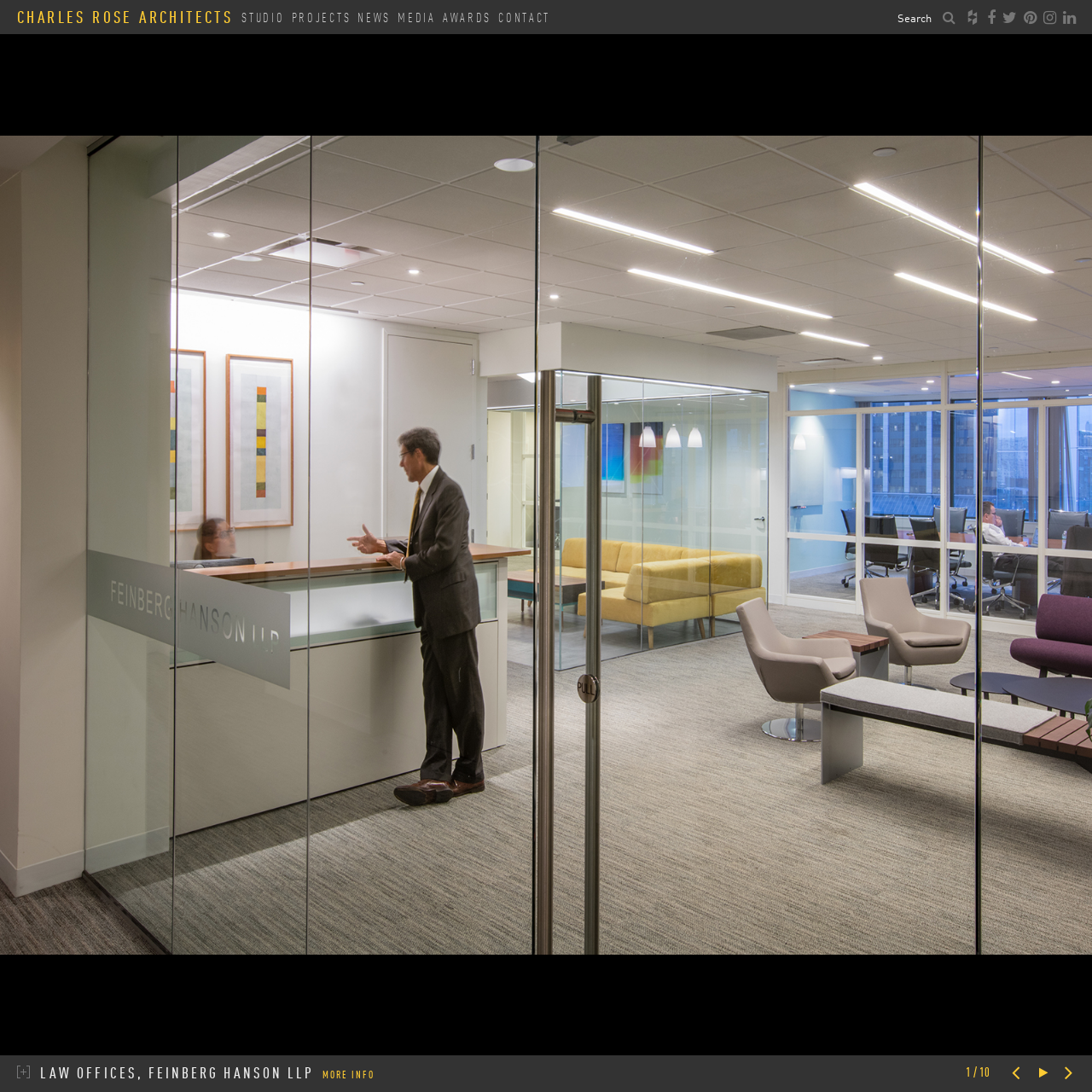What is the name of the architects' firm?
Please answer using one word or phrase, based on the screenshot.

Charles Rose Architects